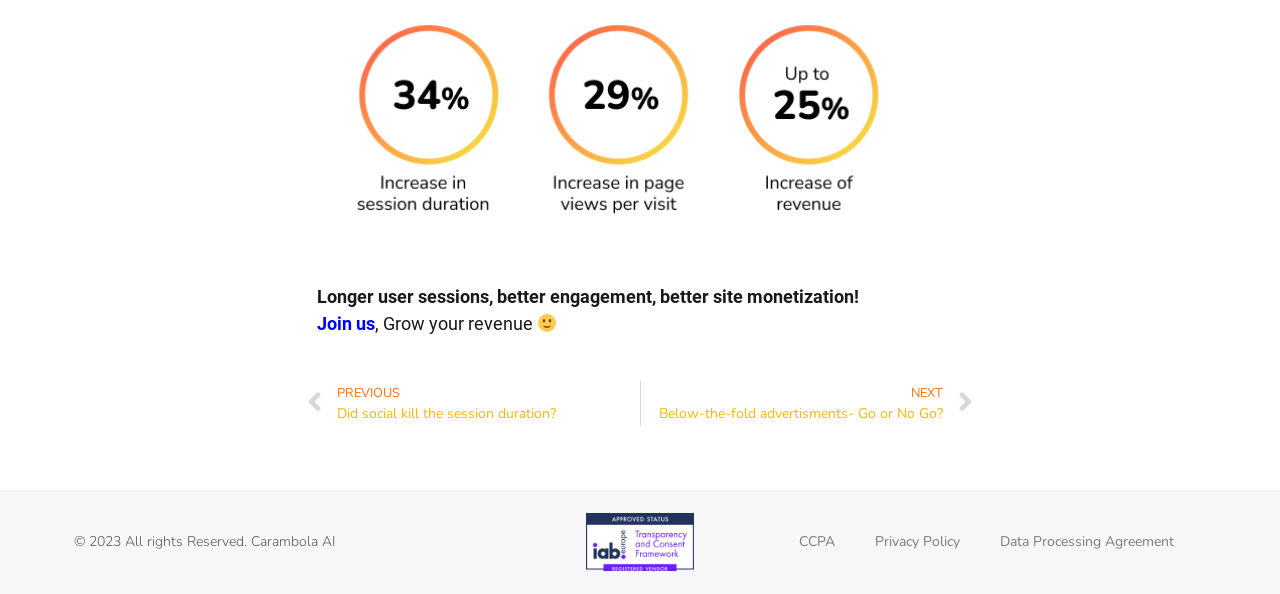What is the copyright year of the website?
Based on the screenshot, provide your answer in one word or phrase.

2023